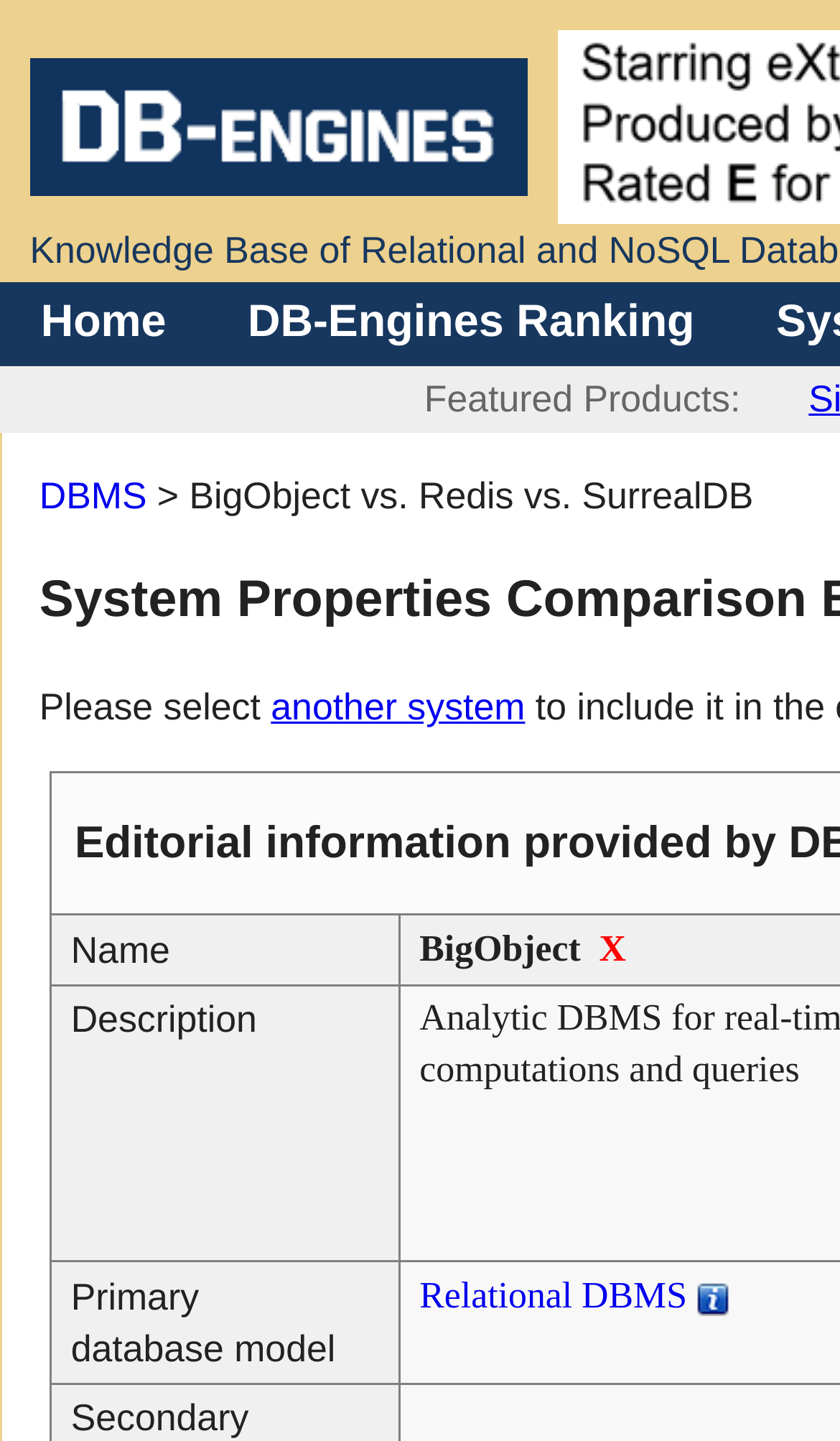Based on the image, provide a detailed response to the question:
What is the primary database model of another system?

I found the link 'another system' and then looked for the corresponding gridcell for 'Primary database model', which contains the link 'Relational DBMS'.